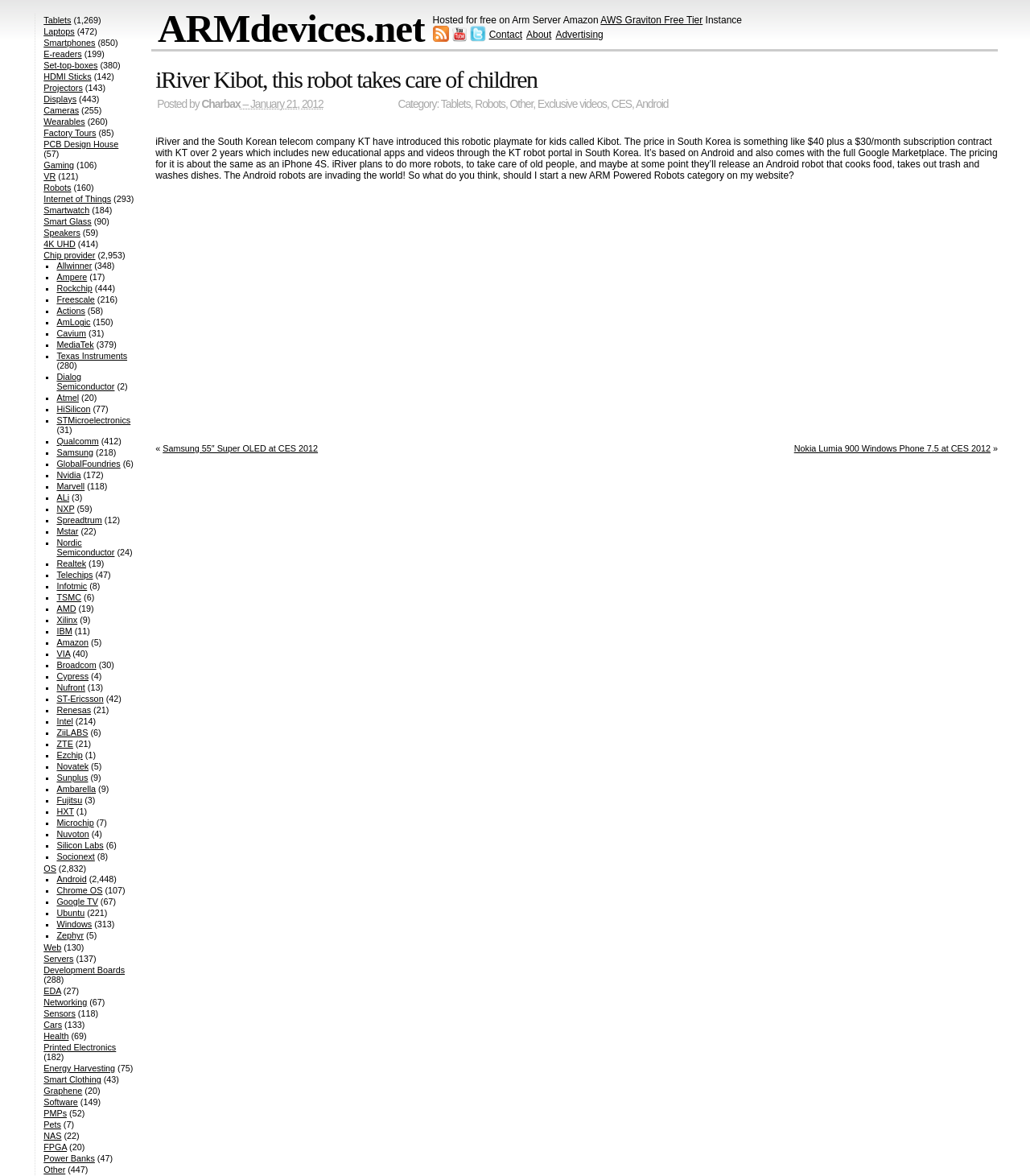Provide the bounding box coordinates of the HTML element described by the text: "PCB Design House". The coordinates should be in the format [left, top, right, bottom] with values between 0 and 1.

[0.042, 0.119, 0.115, 0.127]